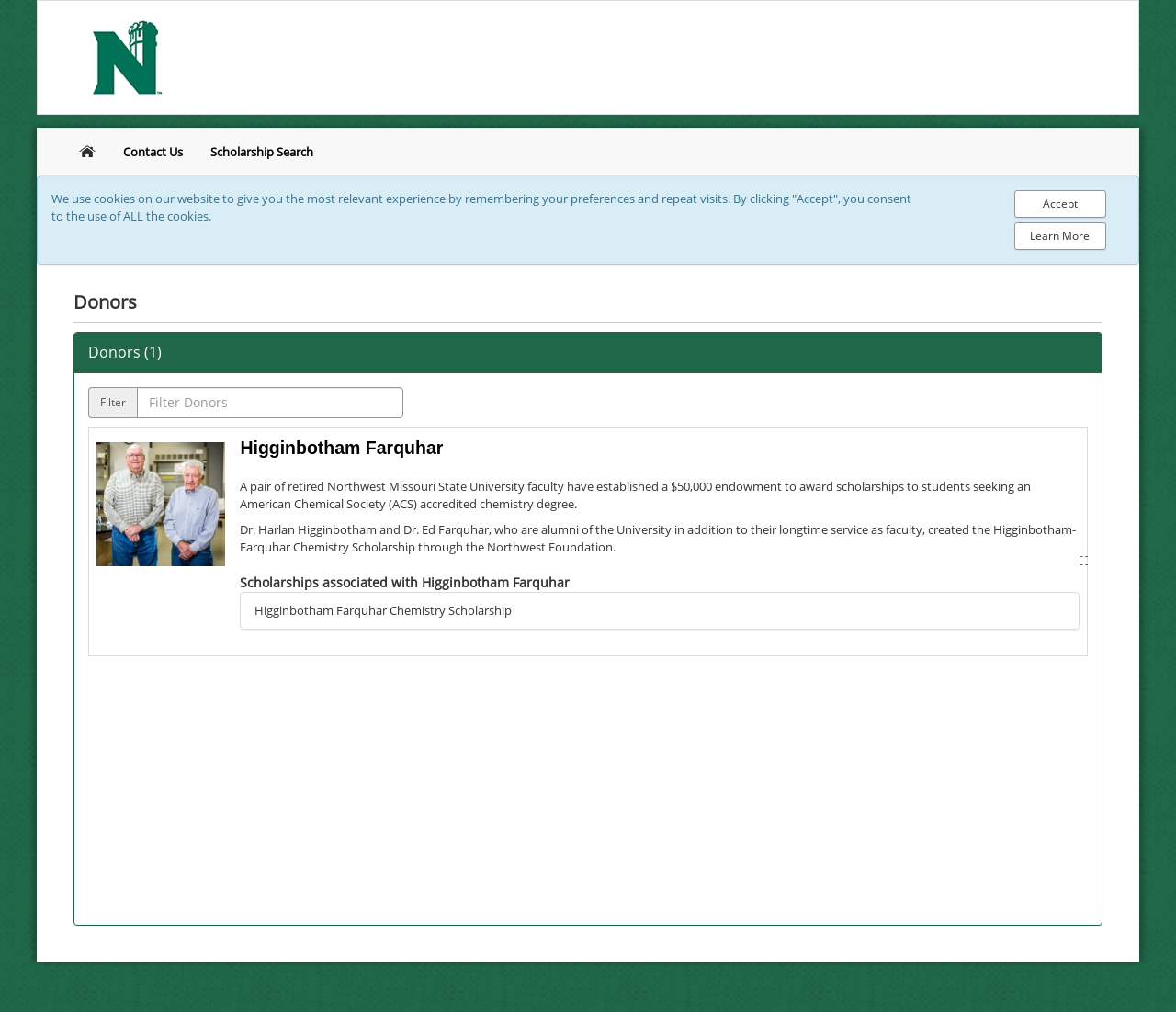Using the provided element description, identify the bounding box coordinates as (top-left x, top-left y, bottom-right x, bottom-right y). Ensure all values are between 0 and 1. Description: Contact Us

[0.093, 0.127, 0.167, 0.173]